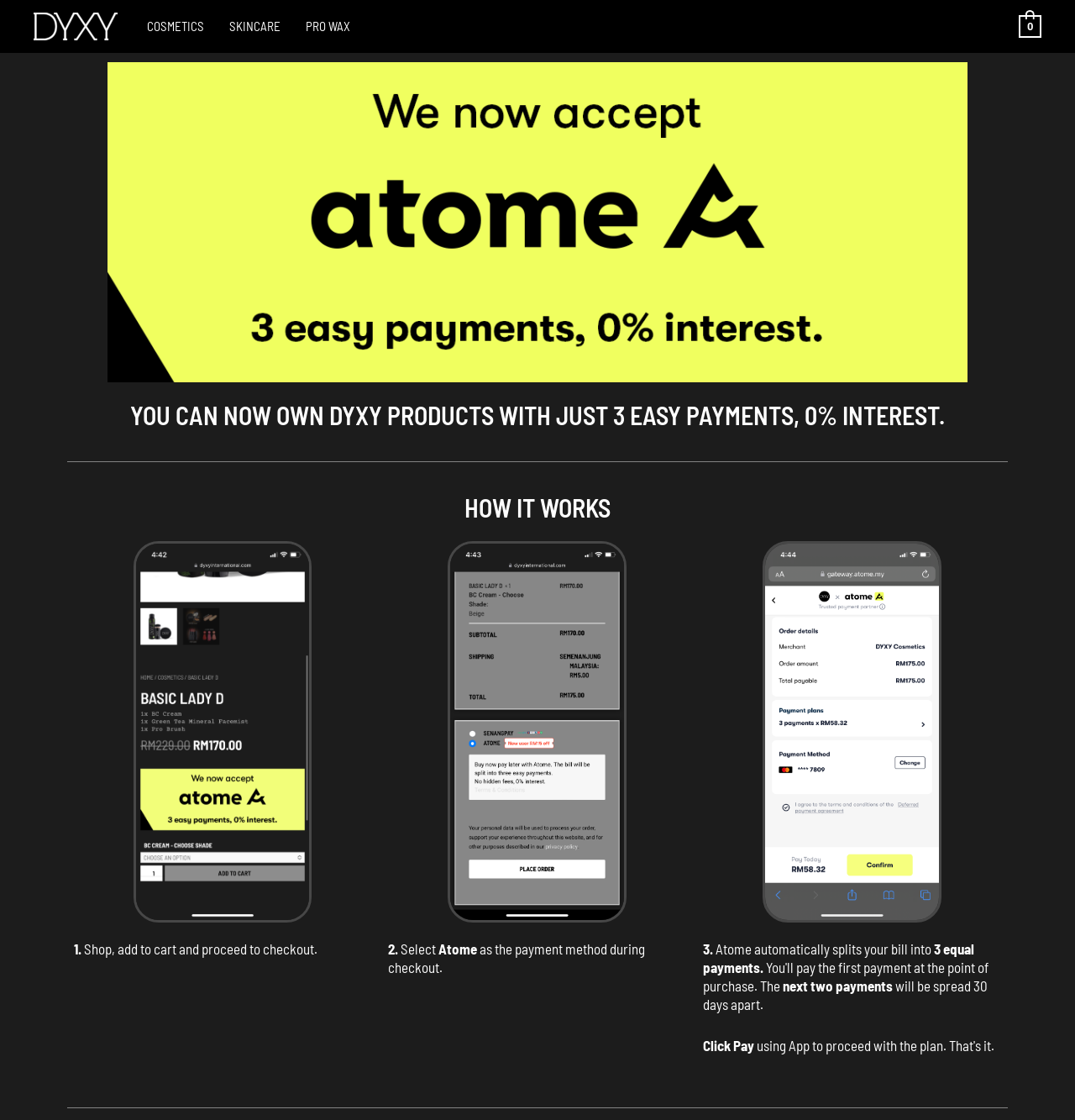Create a detailed summary of the webpage's content and design.

The webpage is about DYXY Cosmetics and its "Buy Now Pay Later" feature. At the top left corner, there is a link to DYXY Cosmetics, accompanied by an image with the same name. To the right of this, there is a site navigation section with three links: COSMETICS, SKINCARE, and PRO WAX.

Below the navigation section, there is a prominent section that takes up most of the page. It starts with a heading that announces the "Buy Now Pay Later" feature, allowing customers to own DYXY products with three easy payments and 0% interest. 

Underneath this heading, there is a section explaining how the feature works. It consists of three steps, each described in a separate heading. The first step is to shop, add to cart, and proceed to checkout. The second step is to select Atome as the payment method during checkout. The third and final step is to have Atome automatically split the bill into three equal payments, with the first payment due at the point of purchase and the next two payments spaced 30 days apart.

At the top right corner, there is a small link with the text "0", which seems to be a minor element compared to the rest of the page's content.